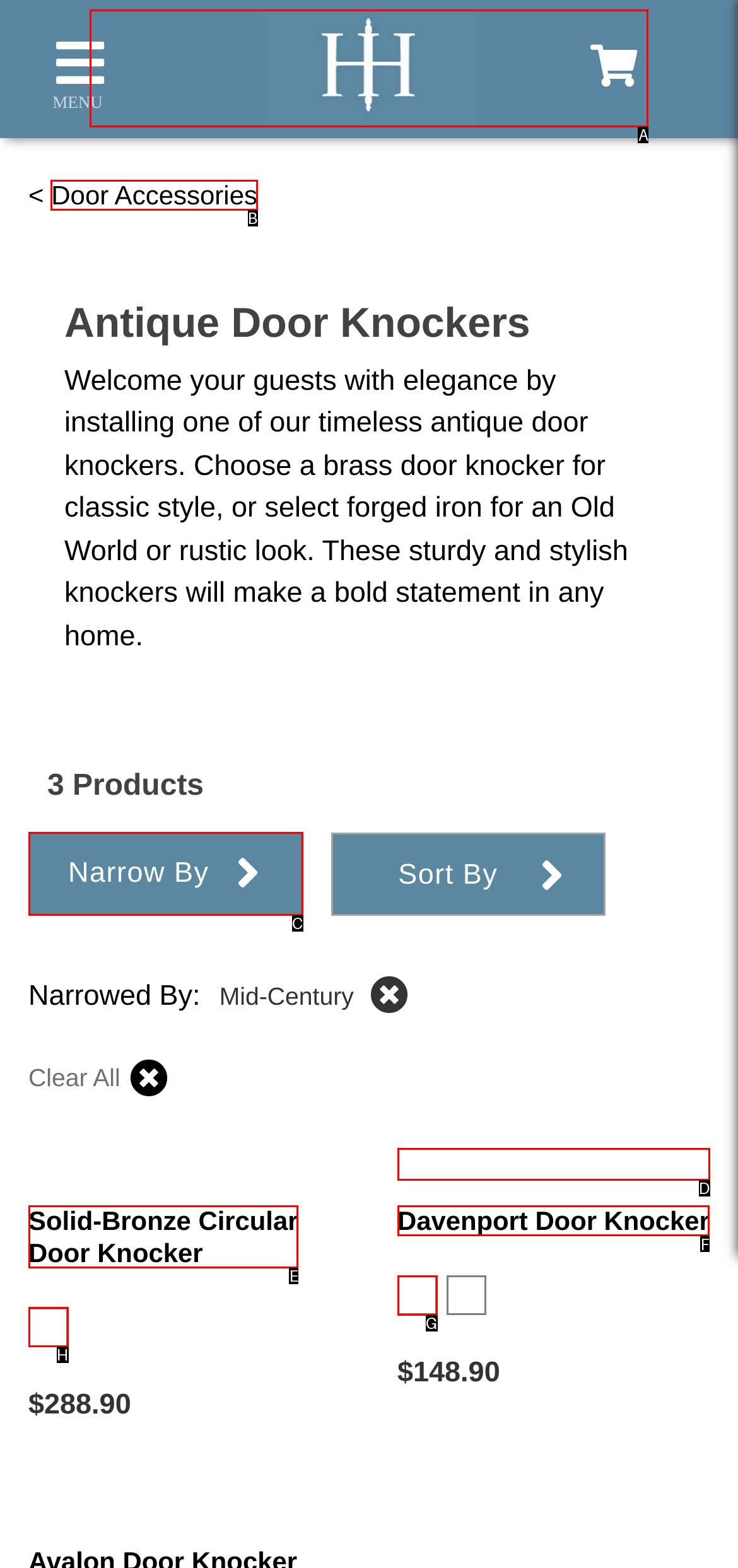Identify the correct UI element to click to follow this instruction: View Door Accessories
Respond with the letter of the appropriate choice from the displayed options.

B